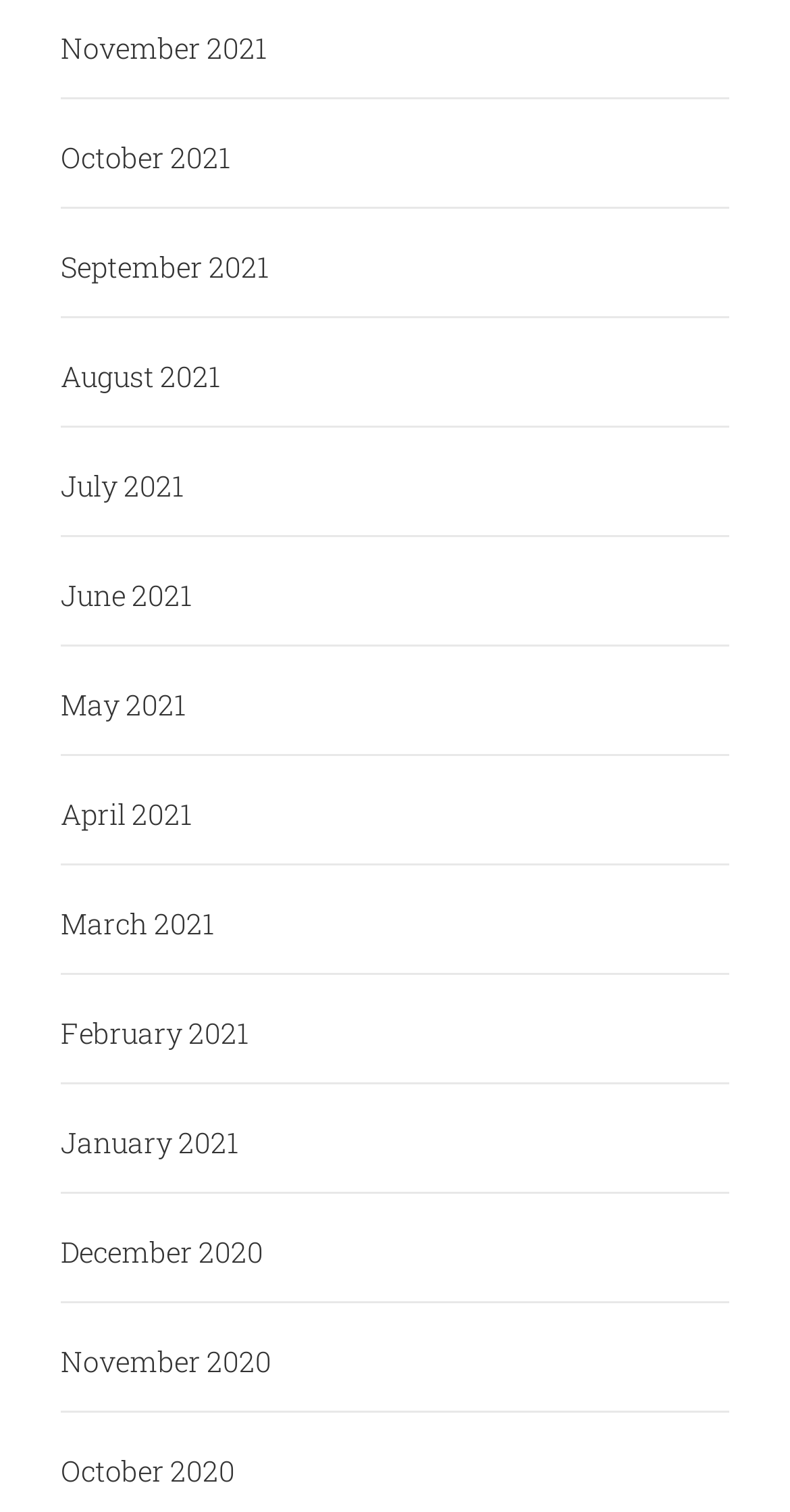Predict the bounding box of the UI element based on the description: "September 2021". The coordinates should be four float numbers between 0 and 1, formatted as [left, top, right, bottom].

[0.064, 0.158, 0.341, 0.195]